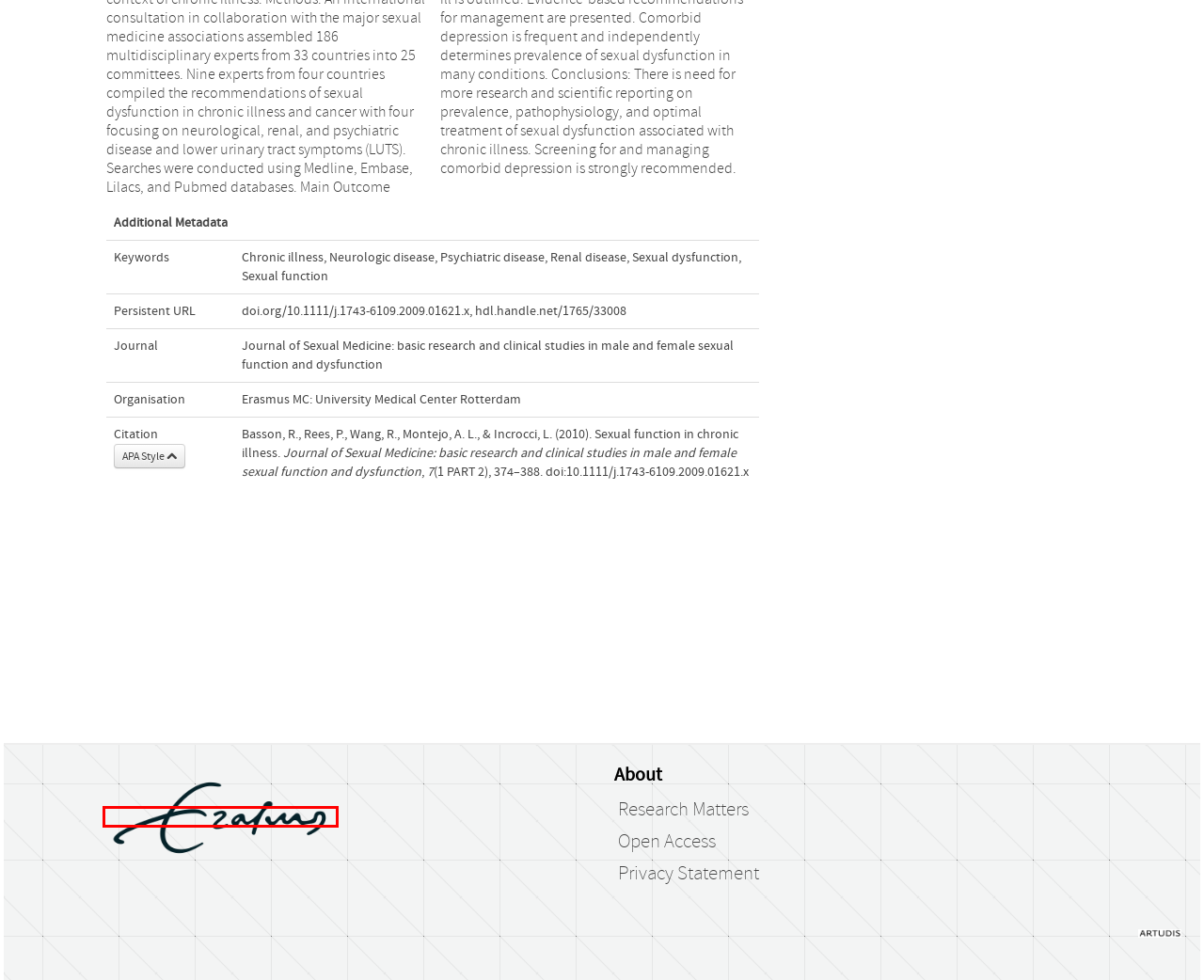Examine the screenshot of the webpage, noting the red bounding box around a UI element. Pick the webpage description that best matches the new page after the element in the red bounding box is clicked. Here are the candidates:
A. Welcome
B. Erasmus University Rotterdam
C. RePub, Erasmus University Repository:
  R. Basson (Rosemary)
D. Artudis
E. RePub, Erasmus University Repository:
  P. Rees (Peter)
F. Redirecting
G. Privacystatement Erasmus Universiteit Rotterdam (EUR) | Erasmus University Rotterdam
H. RePub, Erasmus University Repository:
  A.L. Montejo (Angel Luis)

B